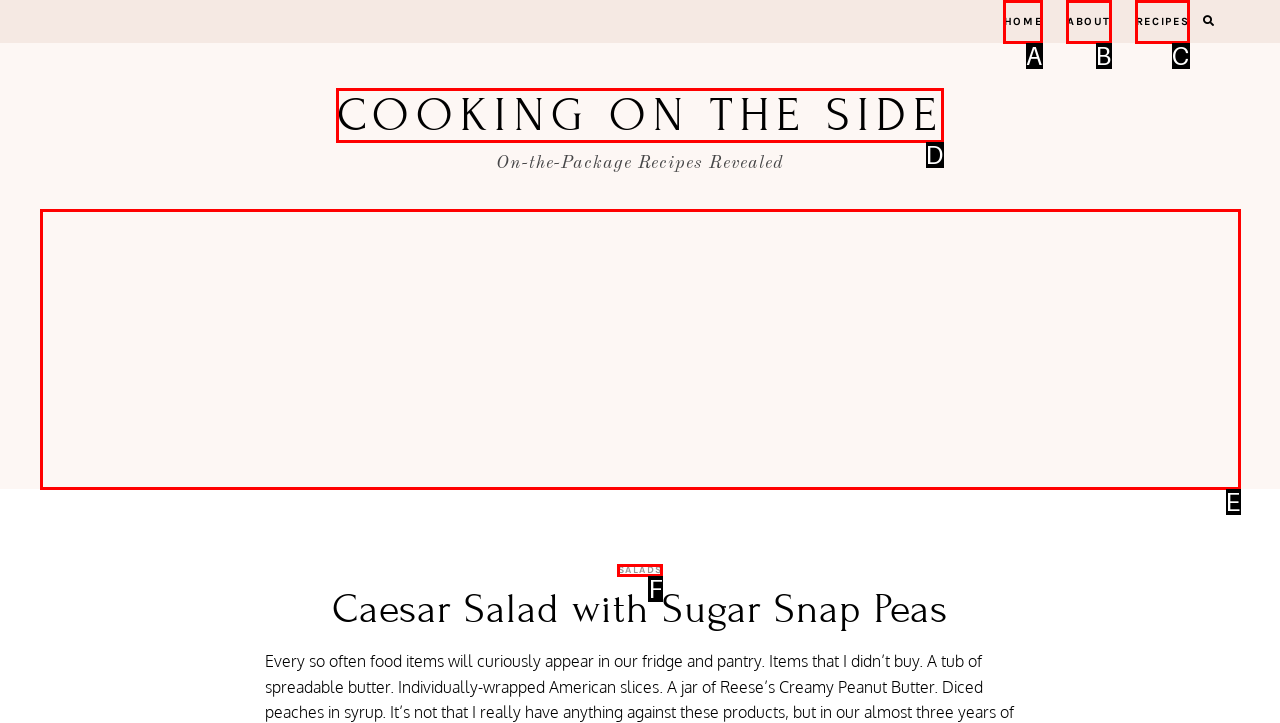Given the description: About, identify the matching option. Answer with the corresponding letter.

B